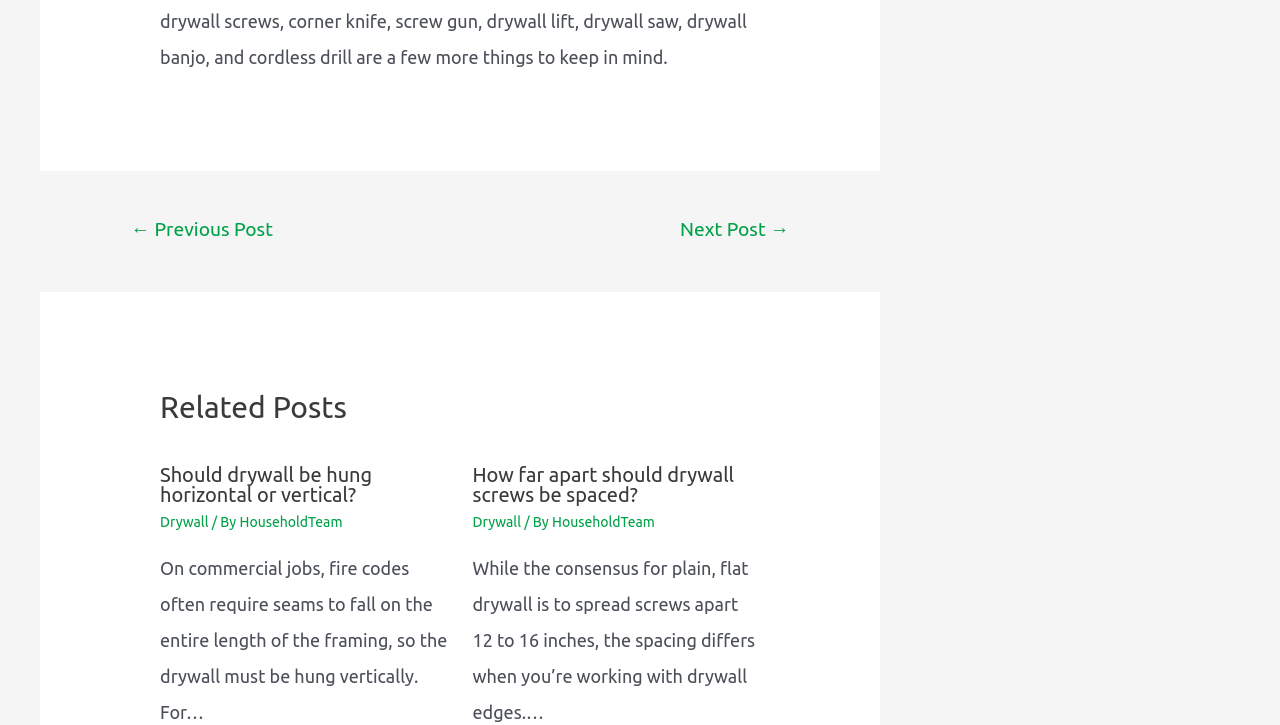Who is the author of the related posts?
Based on the screenshot, provide a one-word or short-phrase response.

HouseholdTeam